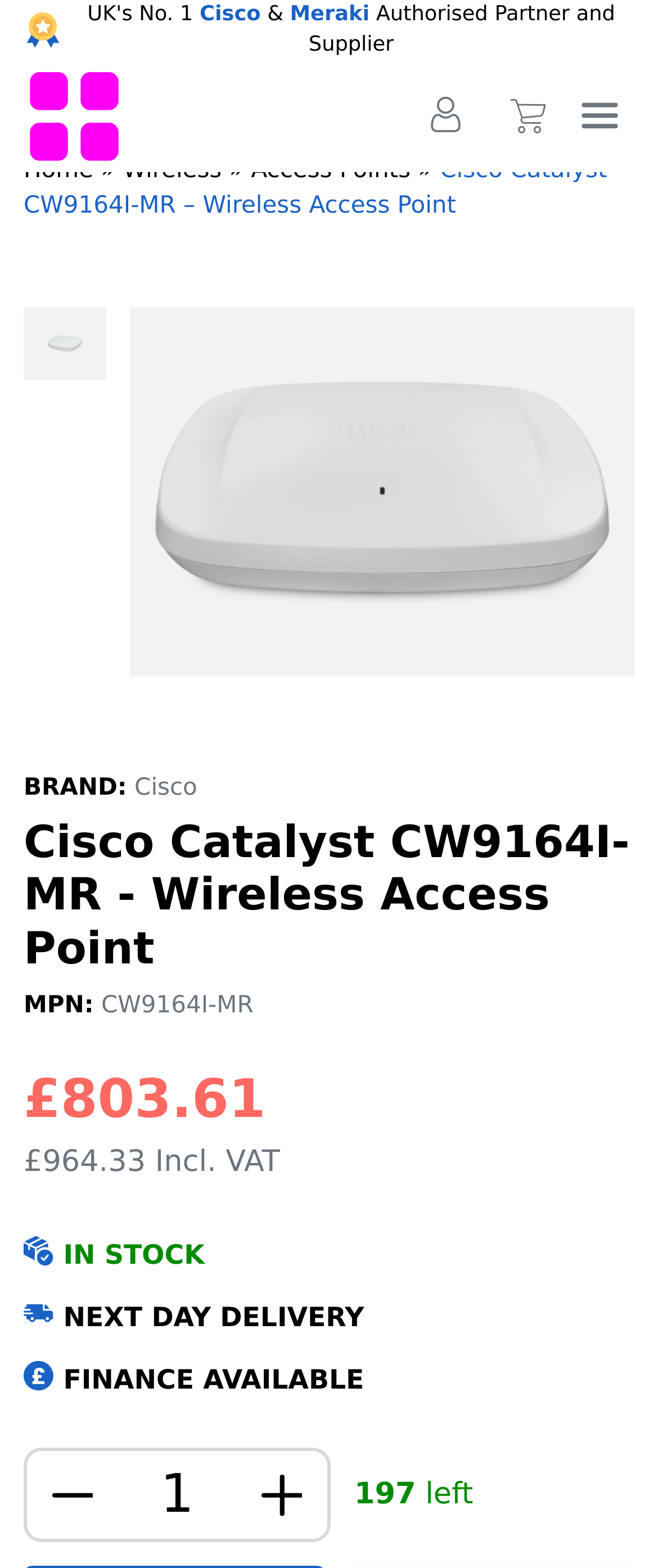Craft a detailed narrative of the webpage's structure and content.

The webpage appears to be a product page for the Cisco CW9164I-MR Wireless Access Point. At the top, there is a header section with the brand name "Cisco" and "Meraki" written in a horizontal line, followed by the text "Authorised Partner and Supplier". 

On the left side, there is a navigation menu with links to "Cloud Appliances", "Home", "Wireless", and "Access Points". The "Cloud Appliances" link has an accompanying image. 

In the main content area, there is a large section dedicated to the product, with the title "Cisco Catalyst CW9164I-MR – Wireless Access Point" written in a prominent font. Below the title, there are two identical links to the product, each accompanied by an image. 

Further down, there are details about the product, including the brand, MPN, and pricing information. The price is listed as £803.61, with an option to view the price including VAT (£964.33). There are also indicators showing that the product is "IN STOCK", with options for "NEXT DAY DELIVERY" and "FINANCE AVAILABLE". 

At the bottom of the page, there is a section with three buttons and a text box, likely for adding the product to a cart or making a purchase. Finally, there is a small section showing the number of items left in stock, with 197 items remaining.